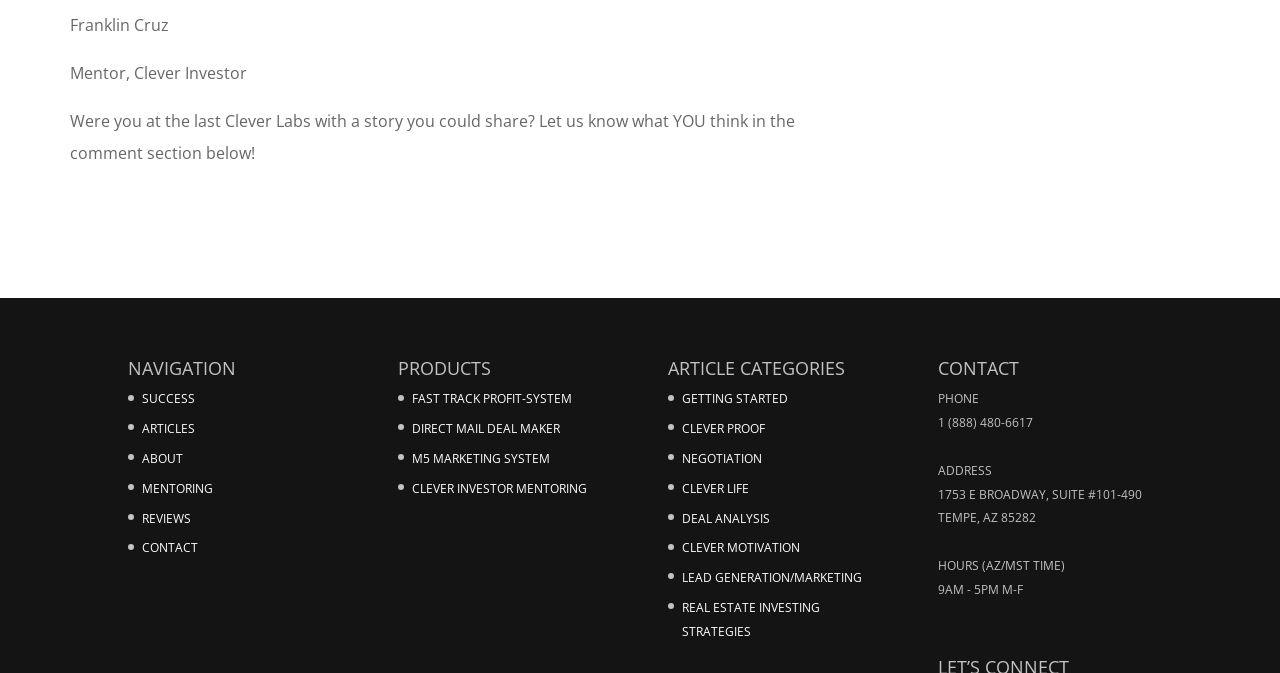Identify and provide the bounding box coordinates of the UI element described: "DIRECT MAIL DEAL MAKER". The coordinates should be formatted as [left, top, right, bottom], with each number being a float between 0 and 1.

[0.322, 0.624, 0.438, 0.65]